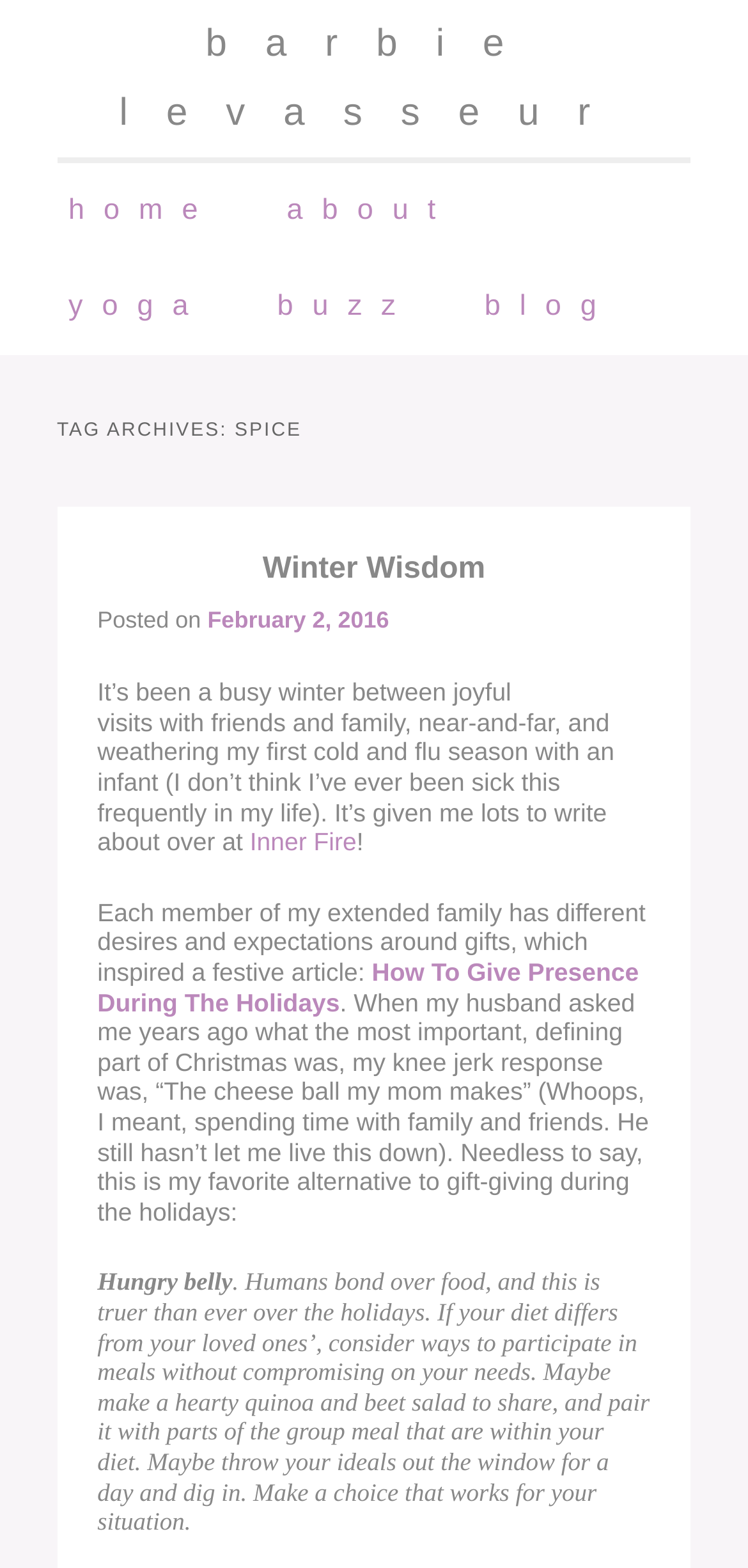What is the name of the author?
Use the information from the screenshot to give a comprehensive response to the question.

The name 'Barbie Levasseur' is mentioned as a heading on the webpage, and it is also present in the link 'barbie levasseur' which suggests that it is the name of the author or the owner of the blog.